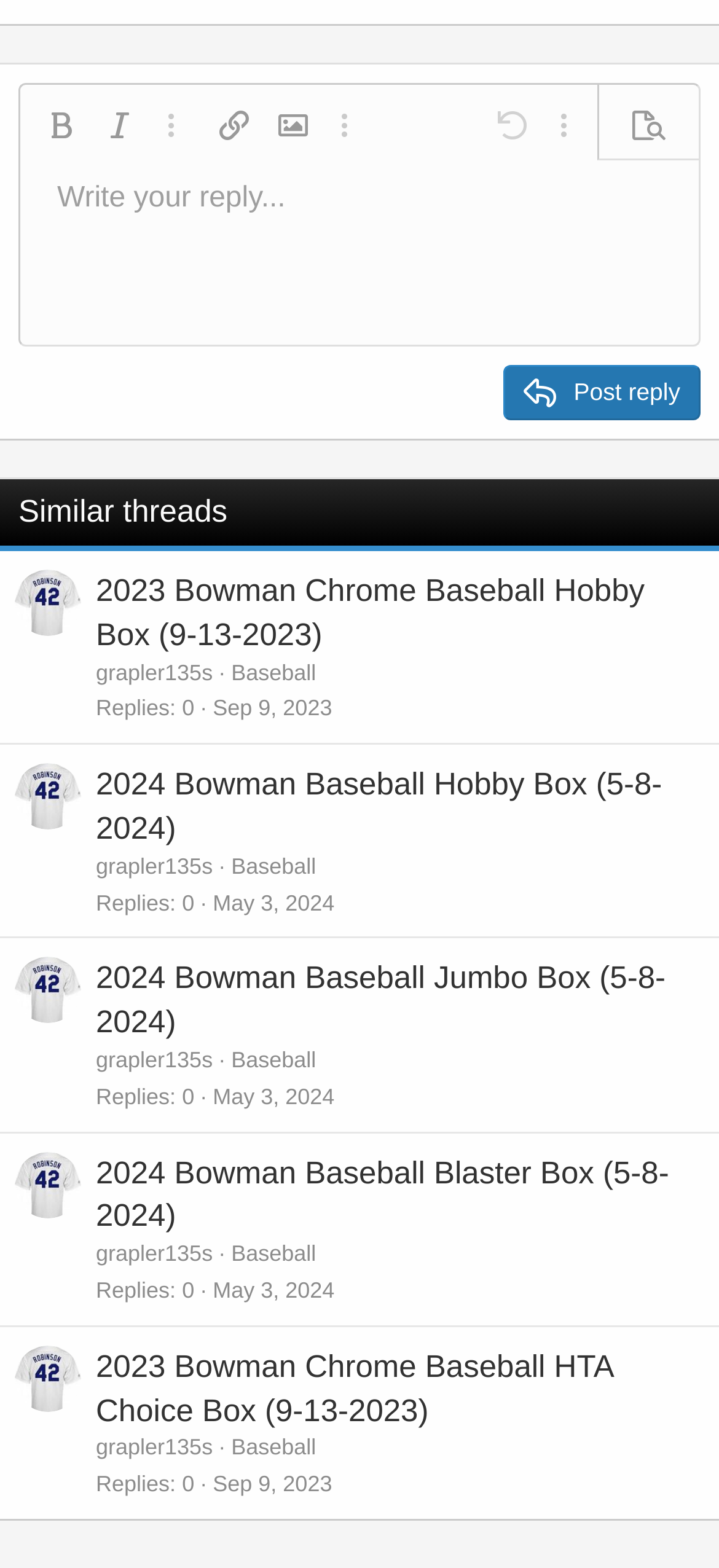Identify the bounding box coordinates of the element that should be clicked to fulfill this task: "View the thread '2023 Bowman Chrome Baseball Hobby Box (9-13-2023)'". The coordinates should be provided as four float numbers between 0 and 1, i.e., [left, top, right, bottom].

[0.133, 0.366, 0.897, 0.416]